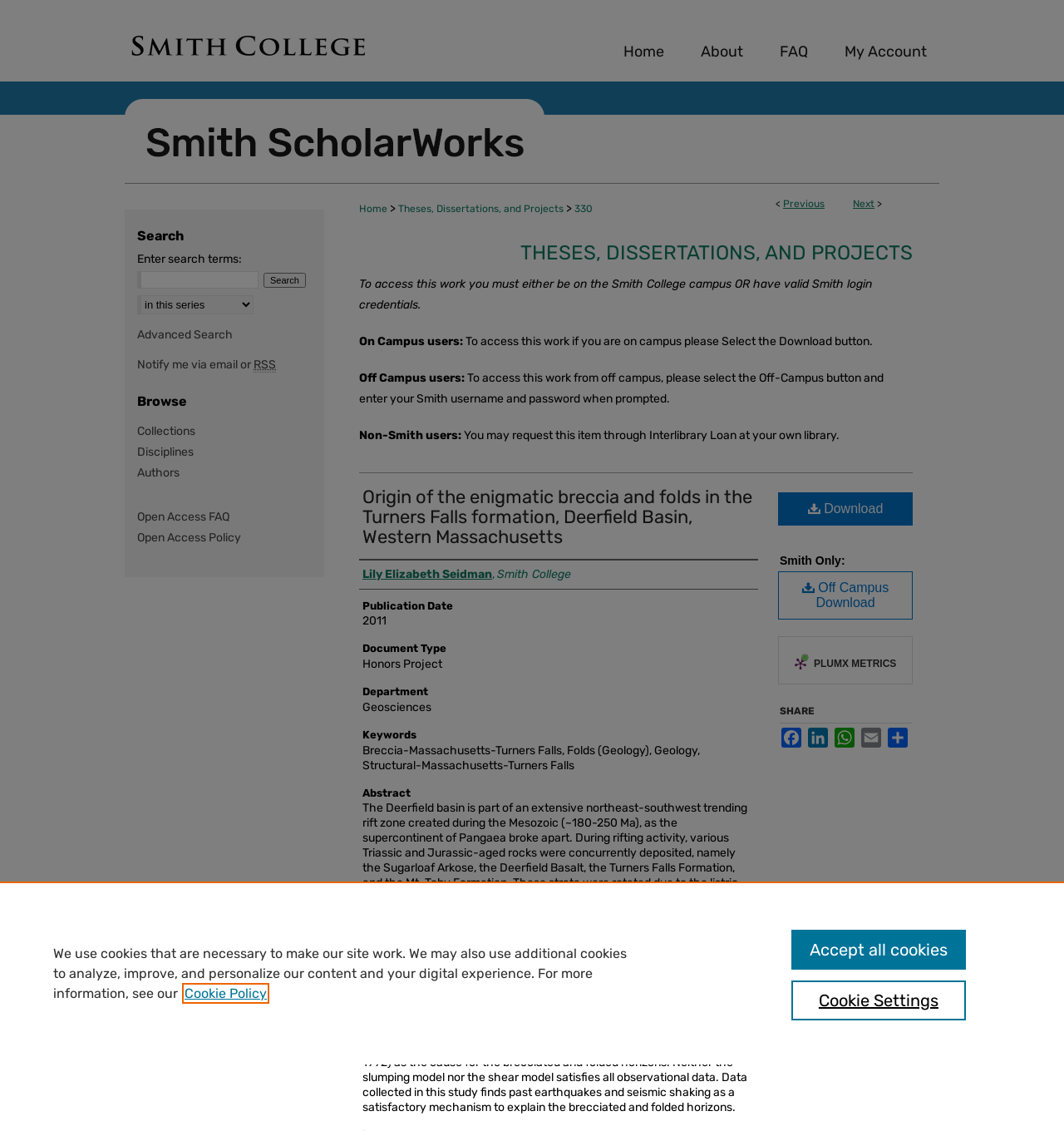Indicate the bounding box coordinates of the clickable region to achieve the following instruction: "Click on PLAY NOW."

None